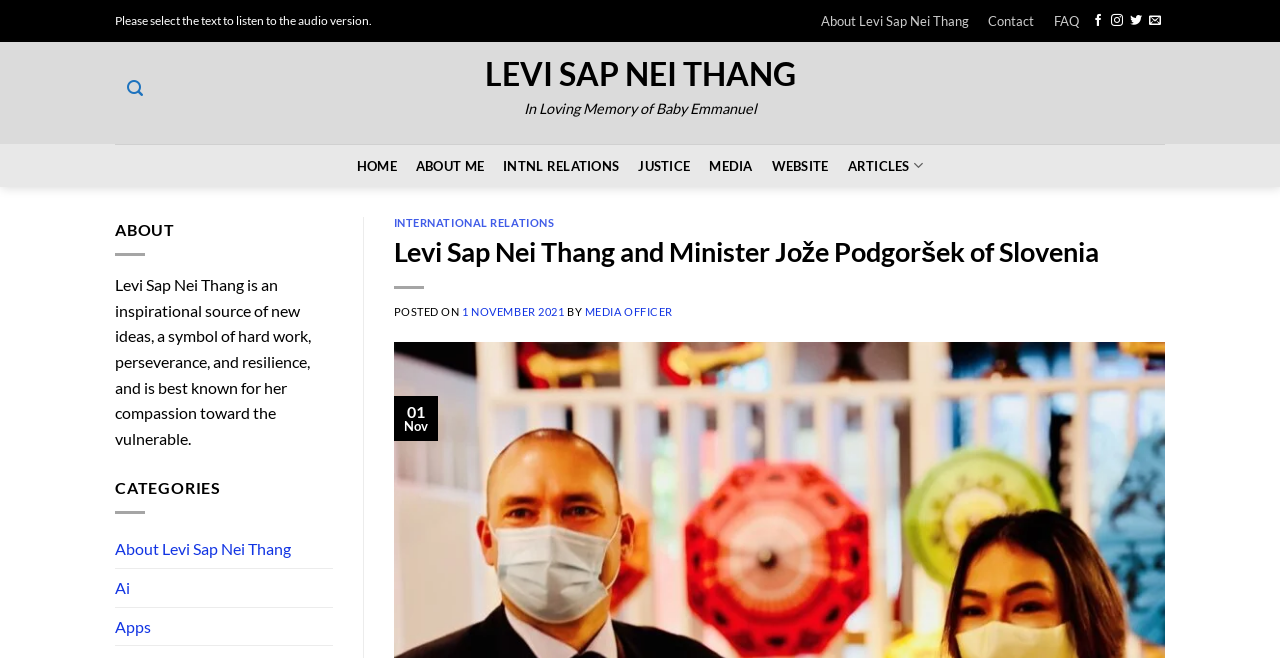Please identify the bounding box coordinates of the area that needs to be clicked to fulfill the following instruction: "Go to ABOUT ME page."

[0.317, 0.23, 0.386, 0.273]